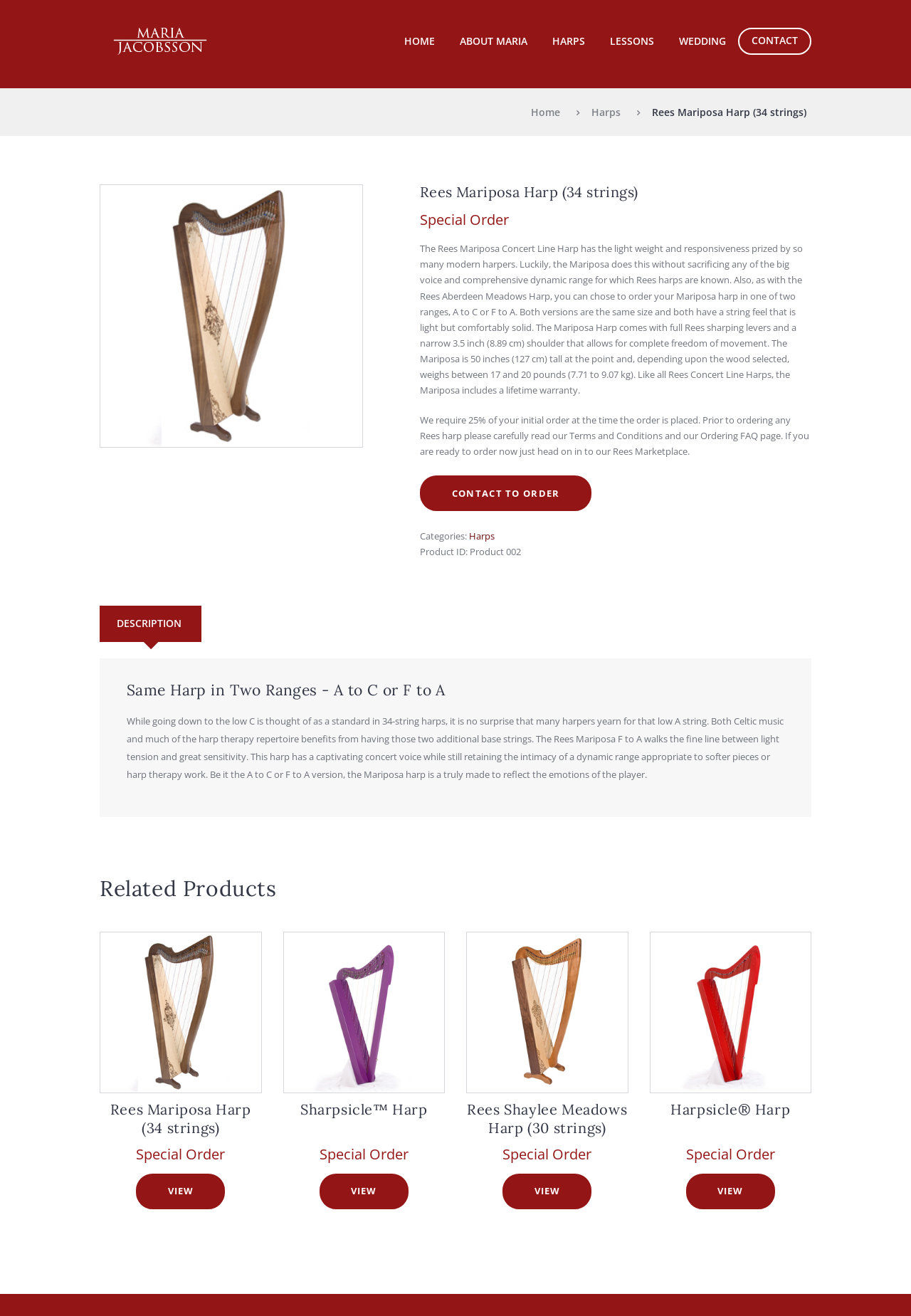Explain in detail what is displayed on the webpage.

This webpage is about the Rees Mariposa Harp, a 34-string concert line harp. At the top, there are seven navigation links: "HOME", "ABOUT MARIA", "HARPS", "LESSONS", "WEDDING", and "CONTACT". Below these links, there is a prominent image of the Rees Mariposa Harp, accompanied by a link to the same image.

The main content of the page is divided into sections. The first section has a heading "Rees Mariposa Harp (34 strings)" and provides a detailed description of the harp, including its features, dimensions, and weight. There is also a note about the ordering process and a link to "CONTACT TO ORDER".

The next section has a heading "Same Harp in Two Ranges - A to C or F to A" and discusses the option to order the harp in two different ranges. This section is followed by a "Related Products" section, which displays three harp models: the Rees Mariposa Harp (34 strings), the Sharpsicle™ Harp, and the Rees Shaylee Meadows Harp (30 strings). Each product has an image, a heading, and a "VIEW" link.

At the bottom of the page, there is a link with a shopping cart icon, suggesting a checkout or shopping cart functionality.